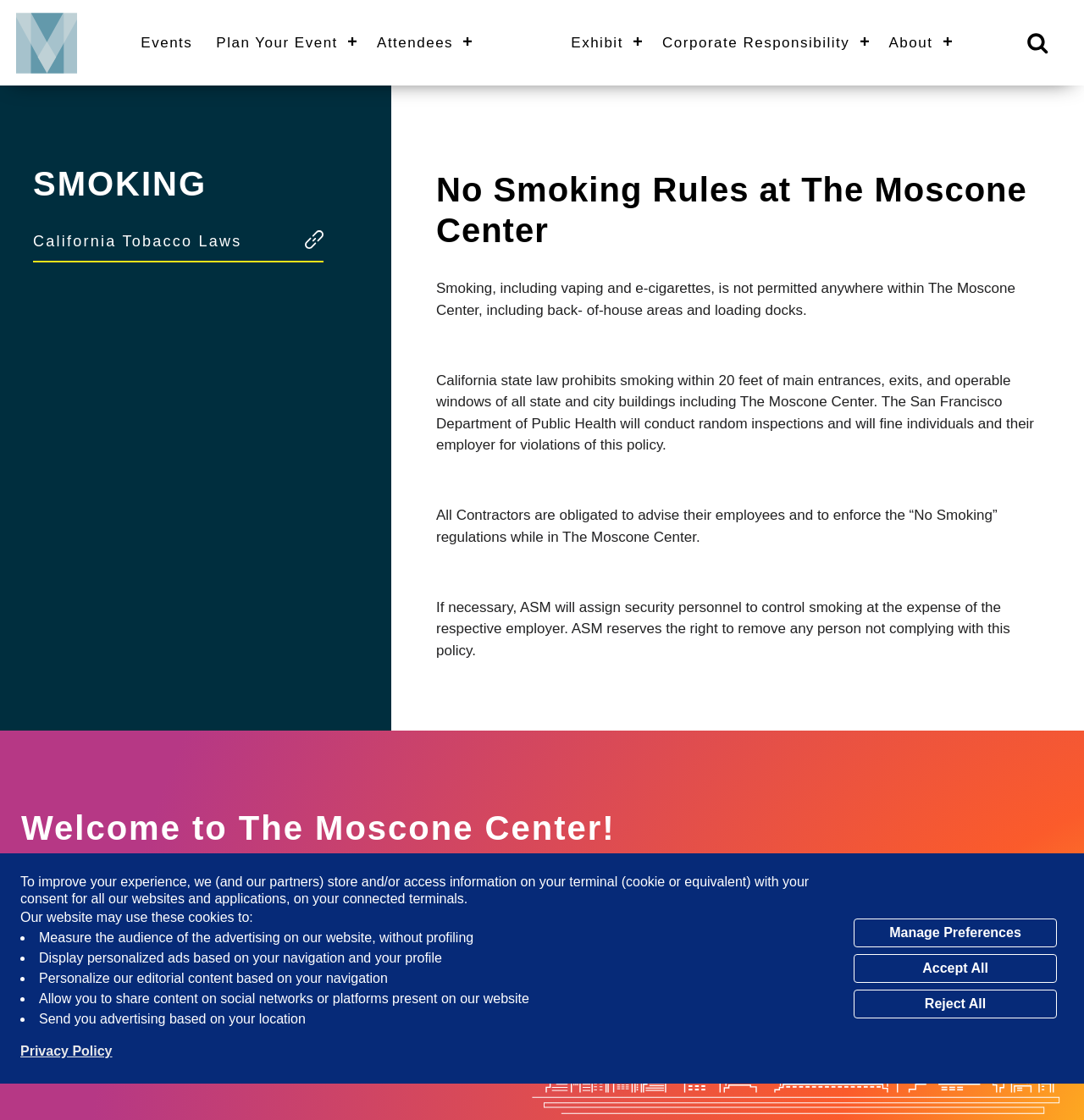Please indicate the bounding box coordinates of the element's region to be clicked to achieve the instruction: "Click the 'Manage Preferences' button". Provide the coordinates as four float numbers between 0 and 1, i.e., [left, top, right, bottom].

[0.788, 0.82, 0.975, 0.846]